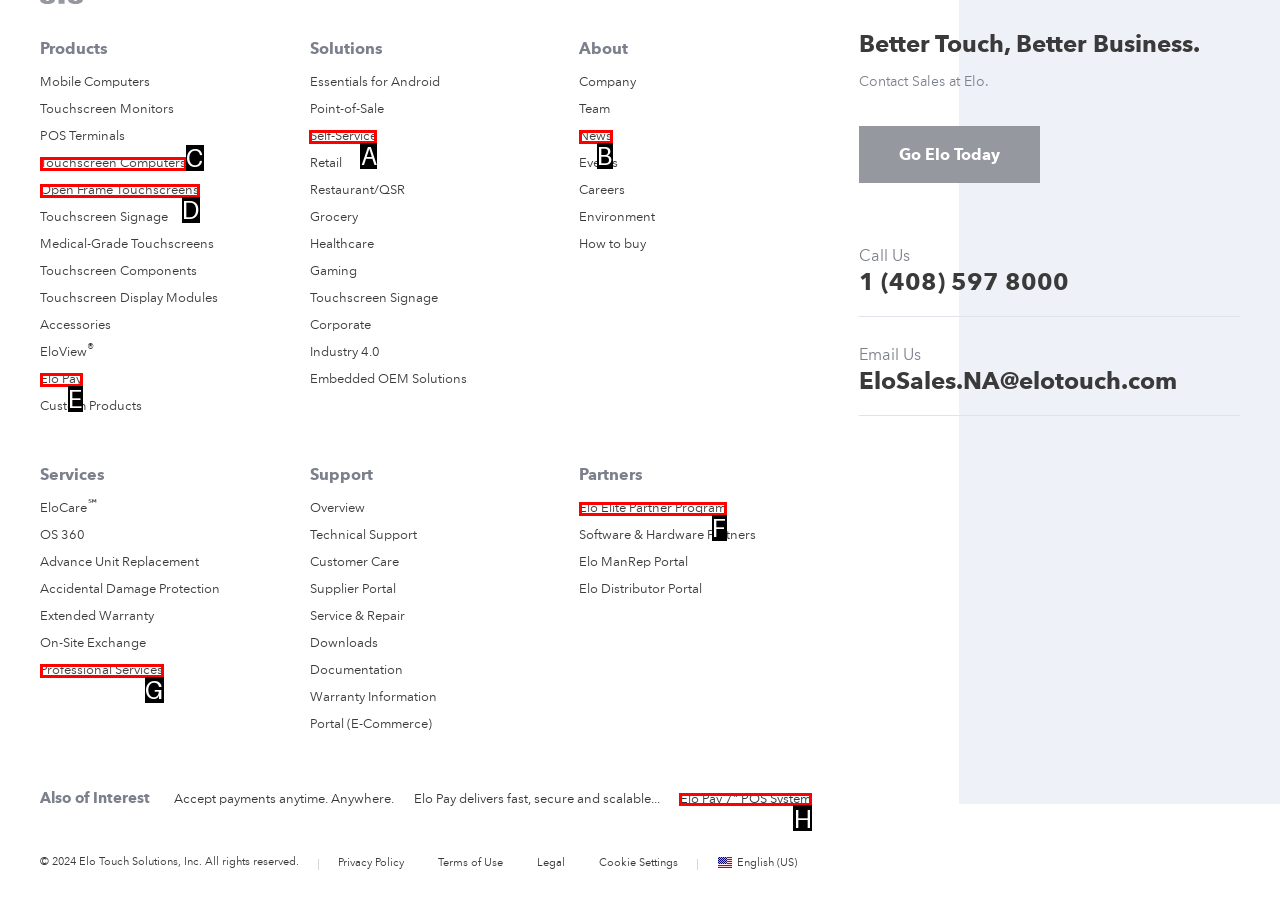For the task: Get Elo Pay 7" POS System, tell me the letter of the option you should click. Answer with the letter alone.

H